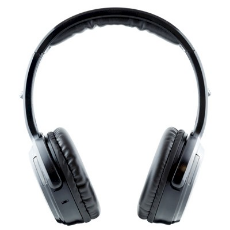Provide a comprehensive description of the image.

The image features a pair of sleek, modern wireless headphones, designed to appeal to a unisex audience. With a stylish yet simple aesthetic, these headphones are equipped with plush ear cushions that provide comfort for extended wear. Their lightweight design makes them ideal for various activities, whether for casual listening or more dynamic use. The integrated controls allow for easy volume adjustments, enhancing convenience during use. These headphones are part of a fitness system, emphasizing their usability in active settings, and they can seamlessly connect to other devices, making them a versatile choice for both casual listeners and fitness enthusiasts.